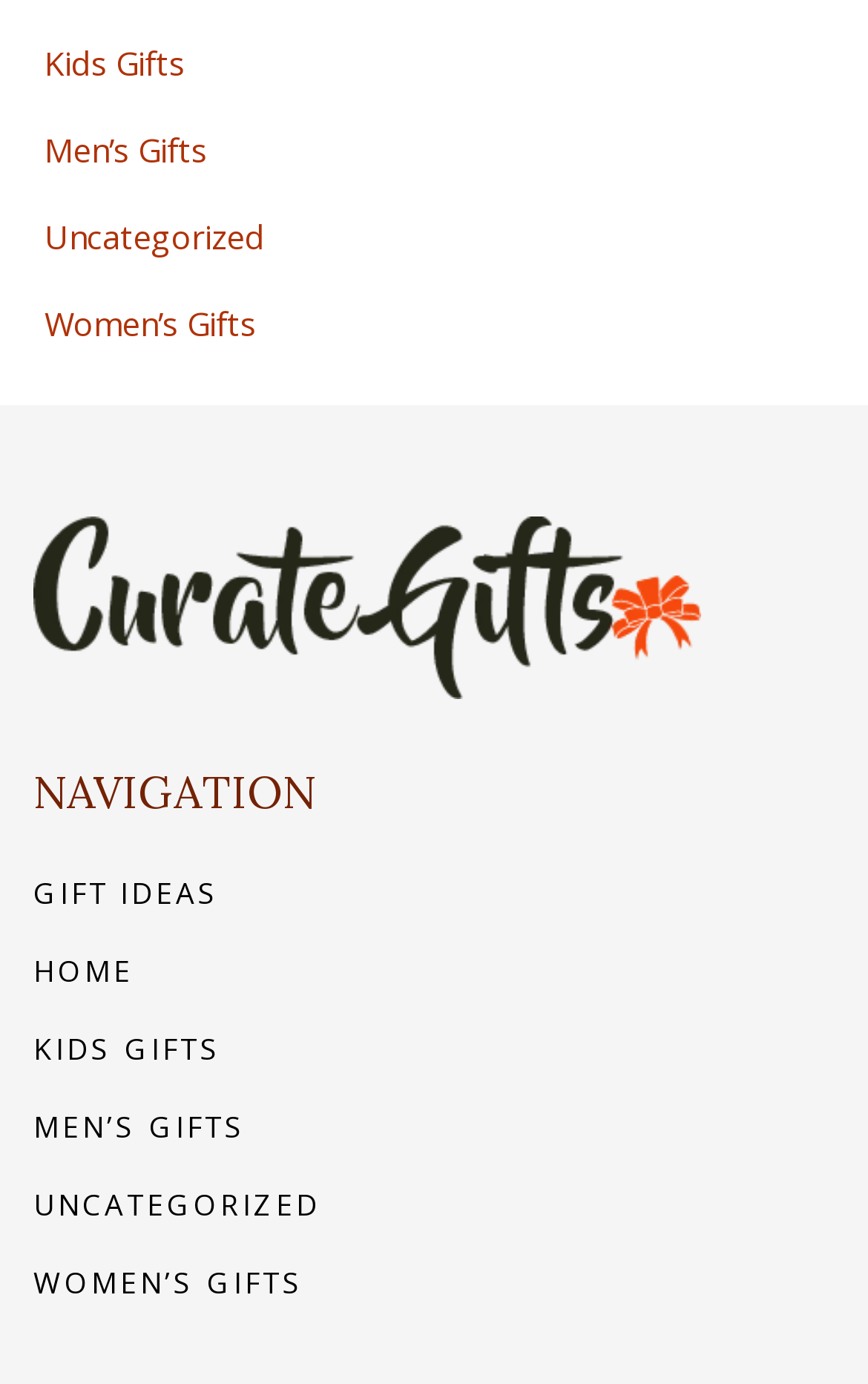How many navigation links are there?
Refer to the screenshot and respond with a concise word or phrase.

7